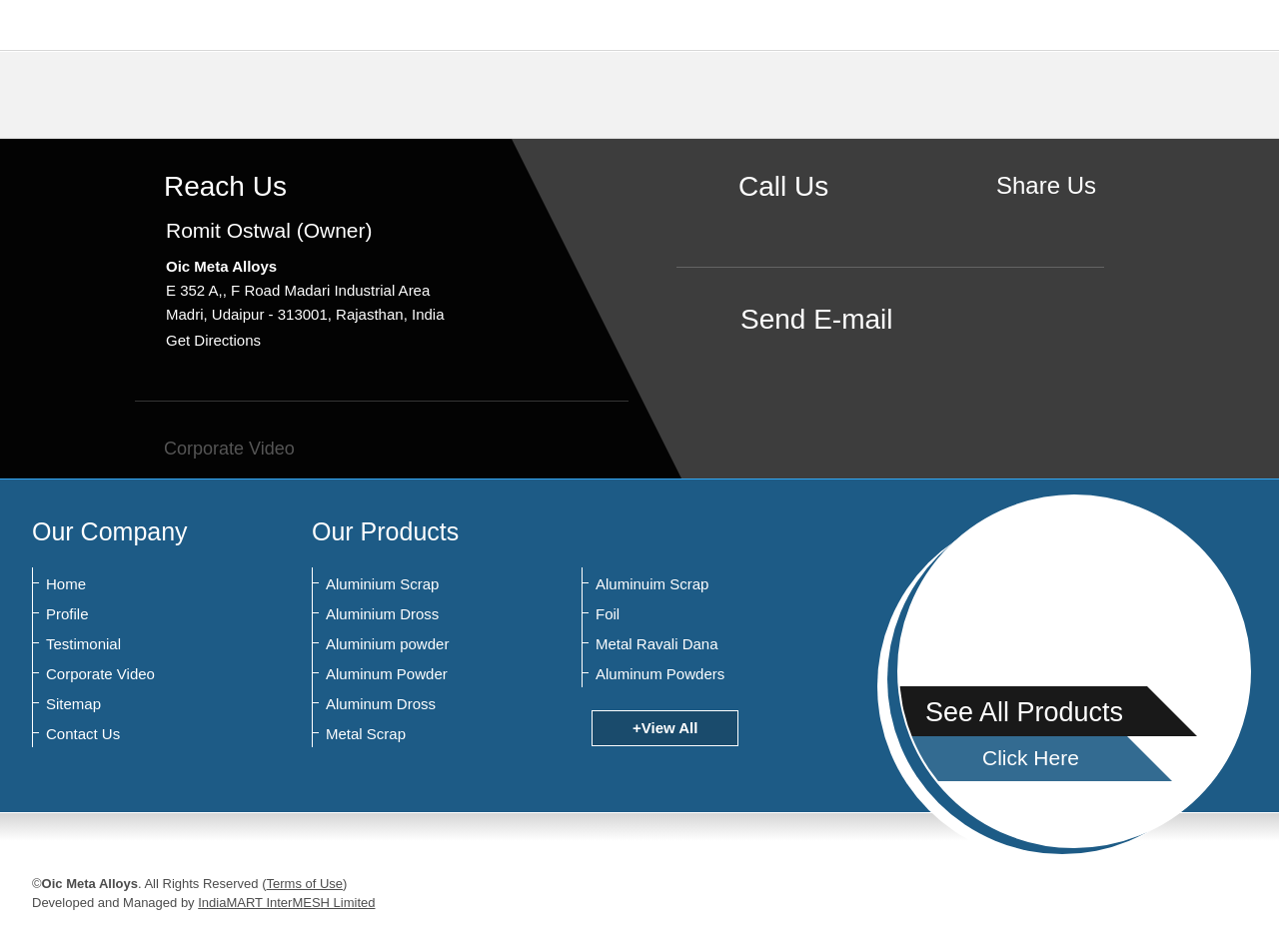Please specify the bounding box coordinates in the format (top-left x, top-left y, bottom-right x, bottom-right y), with values ranging from 0 to 1. Identify the bounding box for the UI component described as follows: parent_node: Pyrotechnic Aluminium Powder

[0.014, 0.182, 0.209, 0.445]